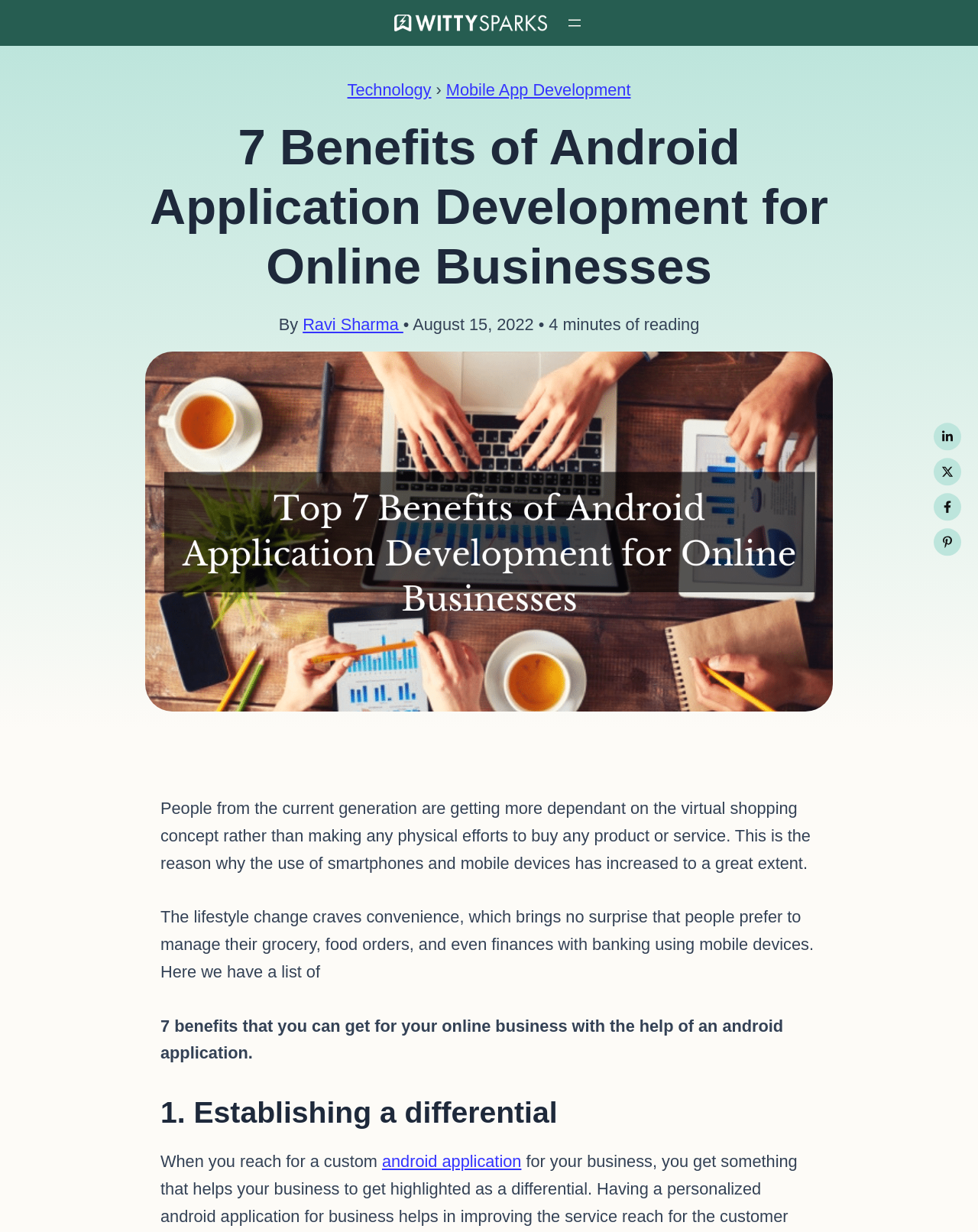Locate the bounding box coordinates of the clickable part needed for the task: "Read the article by Ravi Sharma".

[0.309, 0.255, 0.412, 0.271]